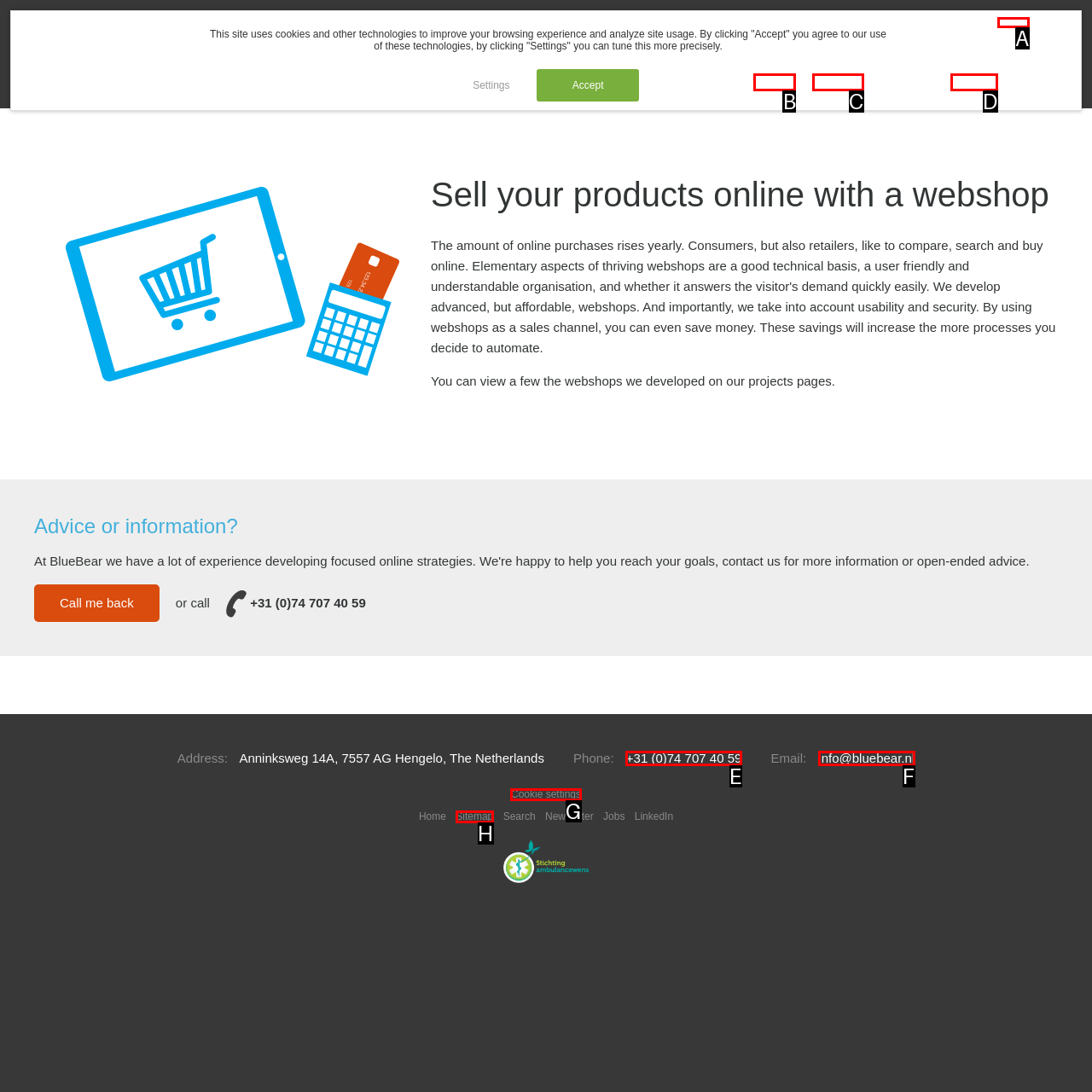Given the description: +31 (0)74 707 40 59, identify the matching option. Answer with the corresponding letter.

E